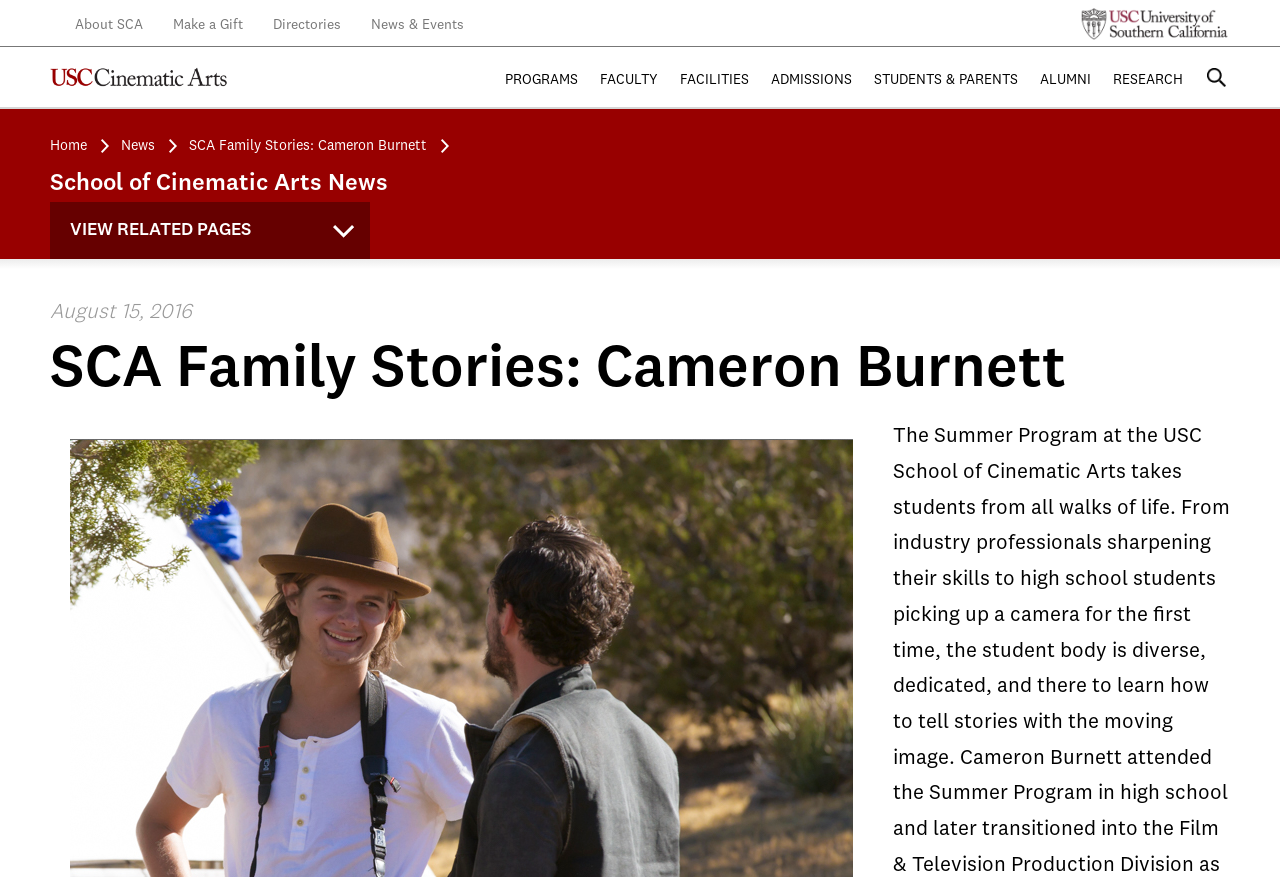Please specify the bounding box coordinates of the clickable region to carry out the following instruction: "read news". The coordinates should be four float numbers between 0 and 1, in the format [left, top, right, bottom].

[0.095, 0.141, 0.145, 0.192]